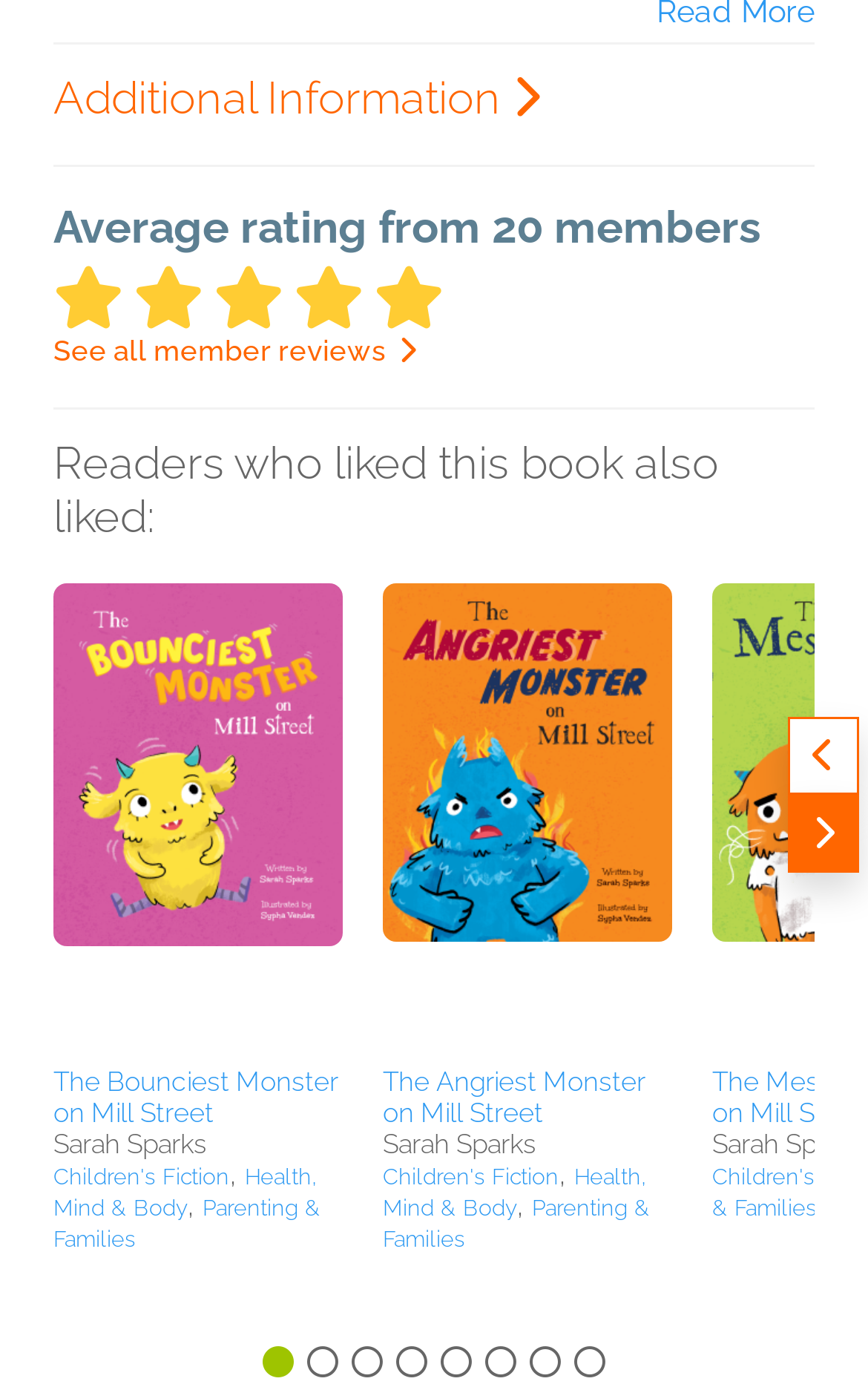What is the purpose of the 'See all member reviews' link?
Based on the screenshot, respond with a single word or phrase.

To view all member reviews